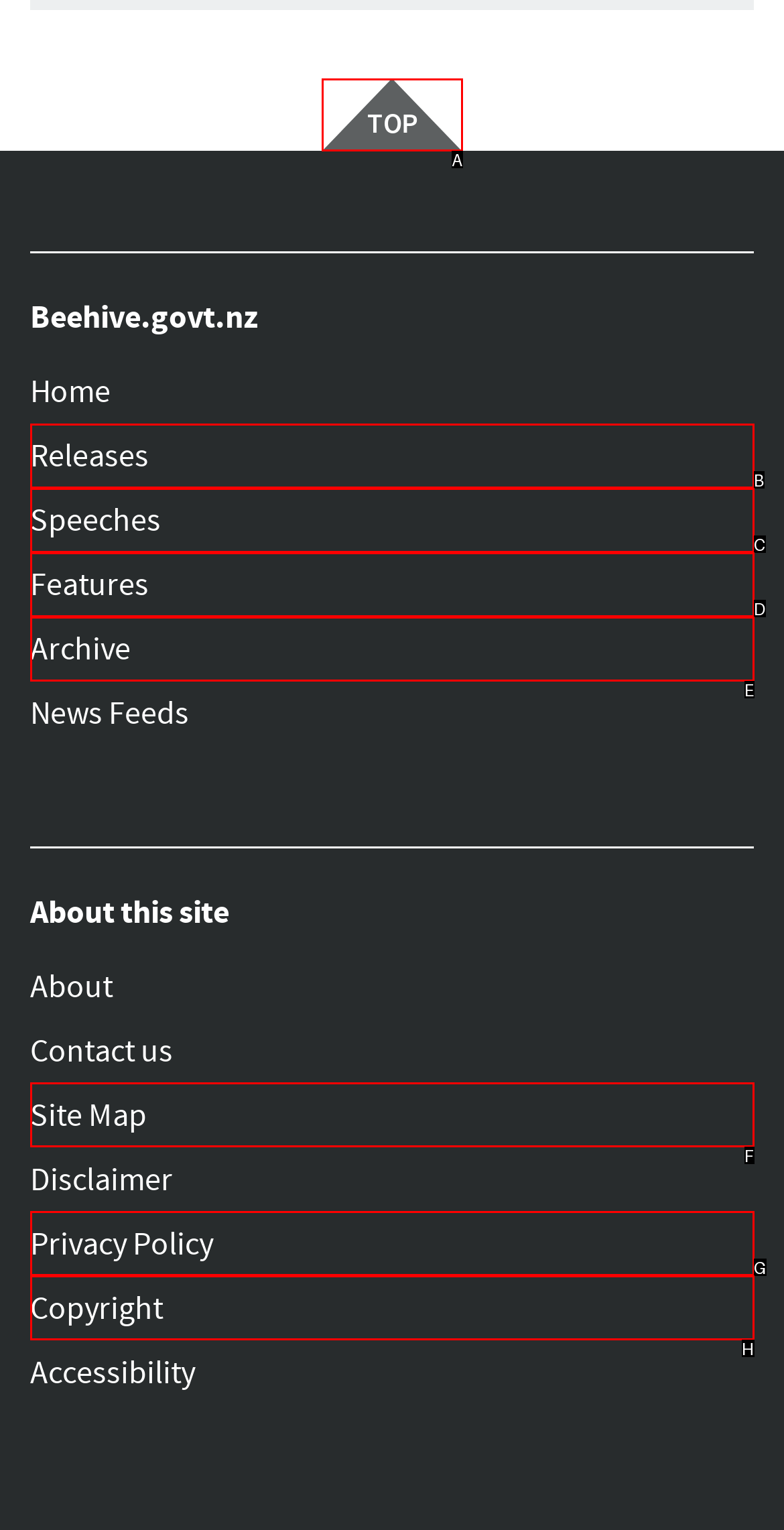Select the HTML element that fits the following description: Speeches
Provide the letter of the matching option.

C